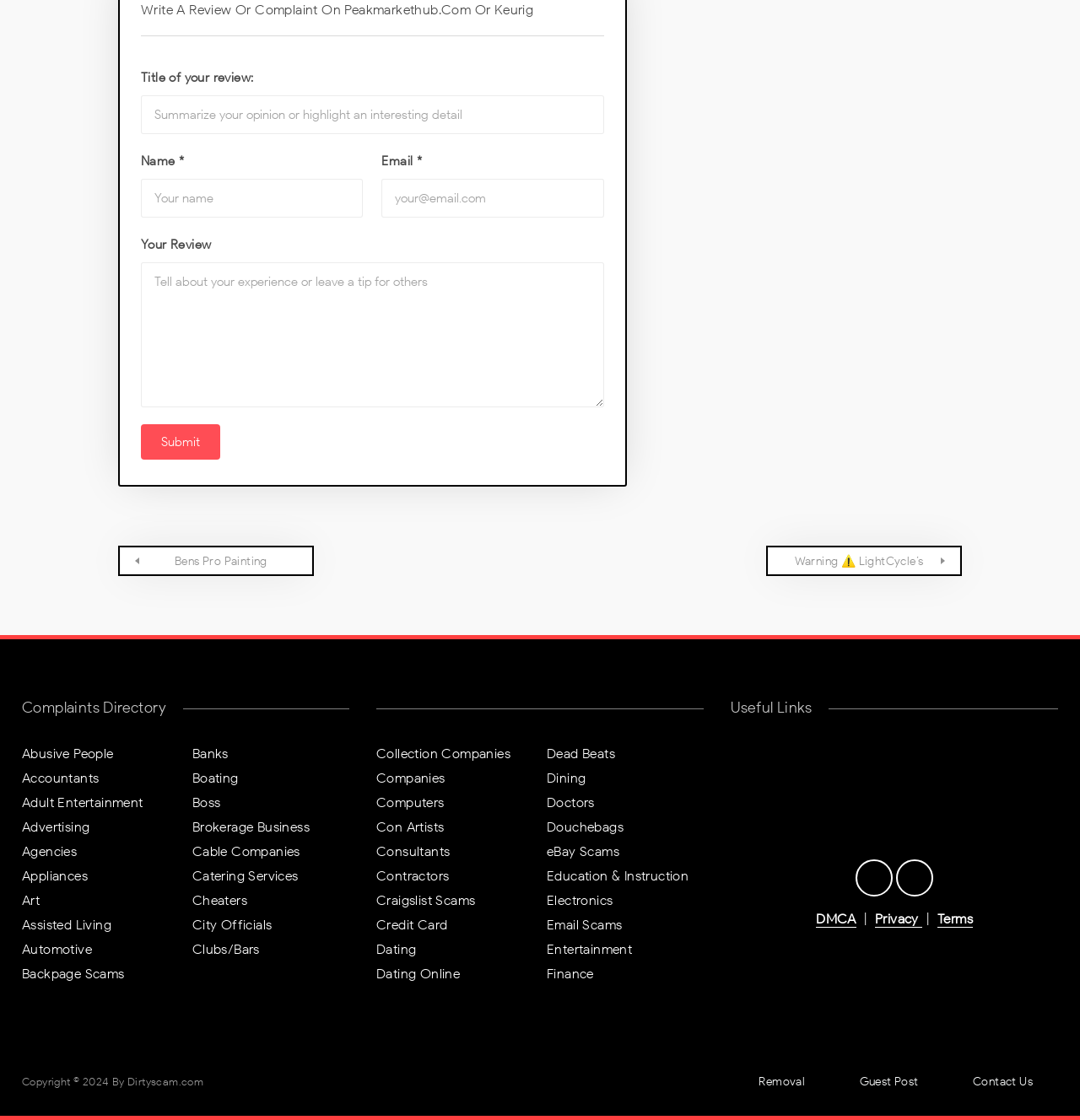How many links are available under the 'Useful Links' section?
Answer the question with a thorough and detailed explanation.

Under the 'Useful Links' section, I can see three links with texts 'DMCA', 'Privacy', and 'Terms', which are located at [0.756, 0.813, 0.793, 0.829], [0.81, 0.813, 0.854, 0.829], and [0.868, 0.813, 0.901, 0.829] coordinates respectively.